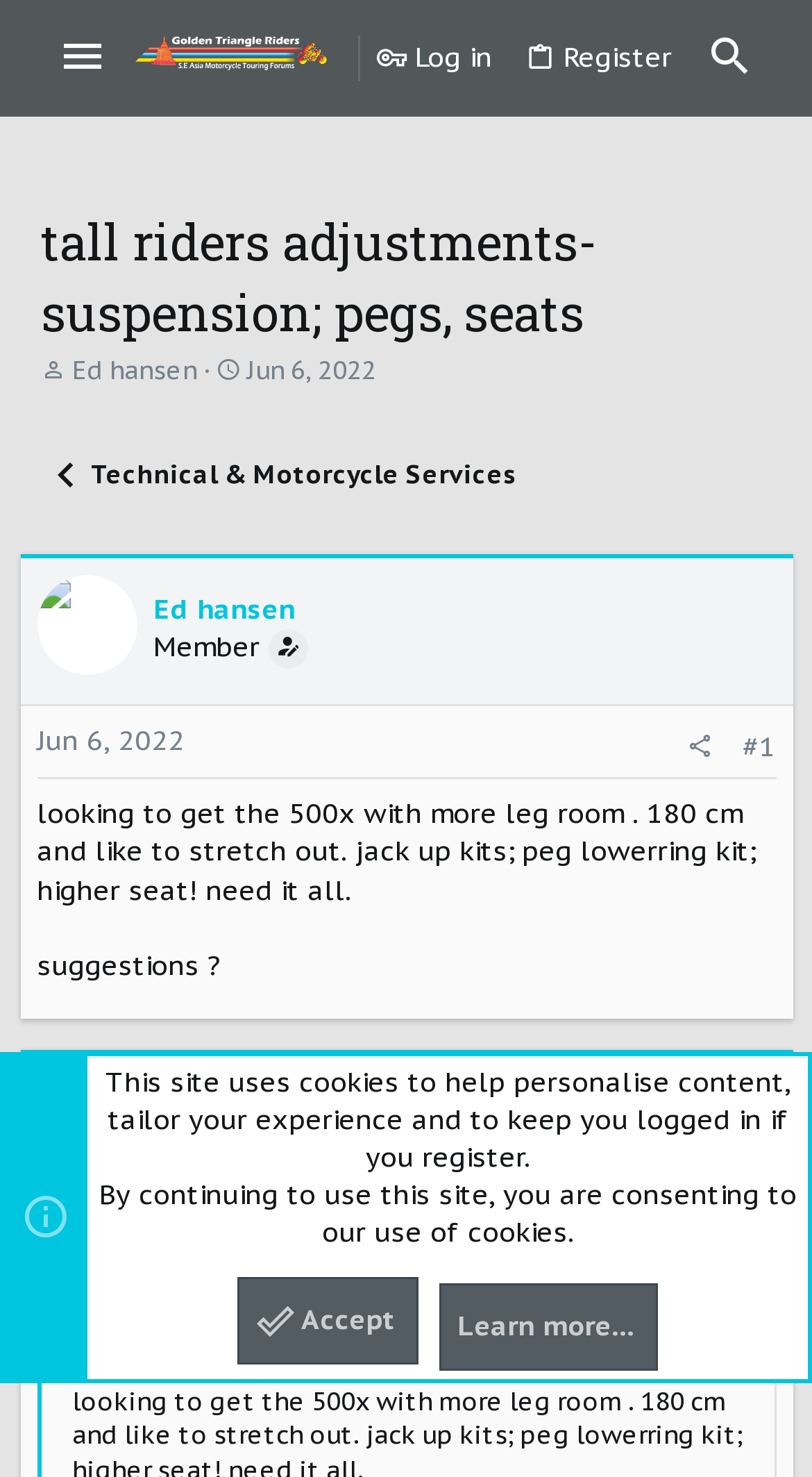Find the bounding box coordinates of the clickable area that will achieve the following instruction: "Respond to the post".

[0.045, 0.528, 0.955, 0.679]